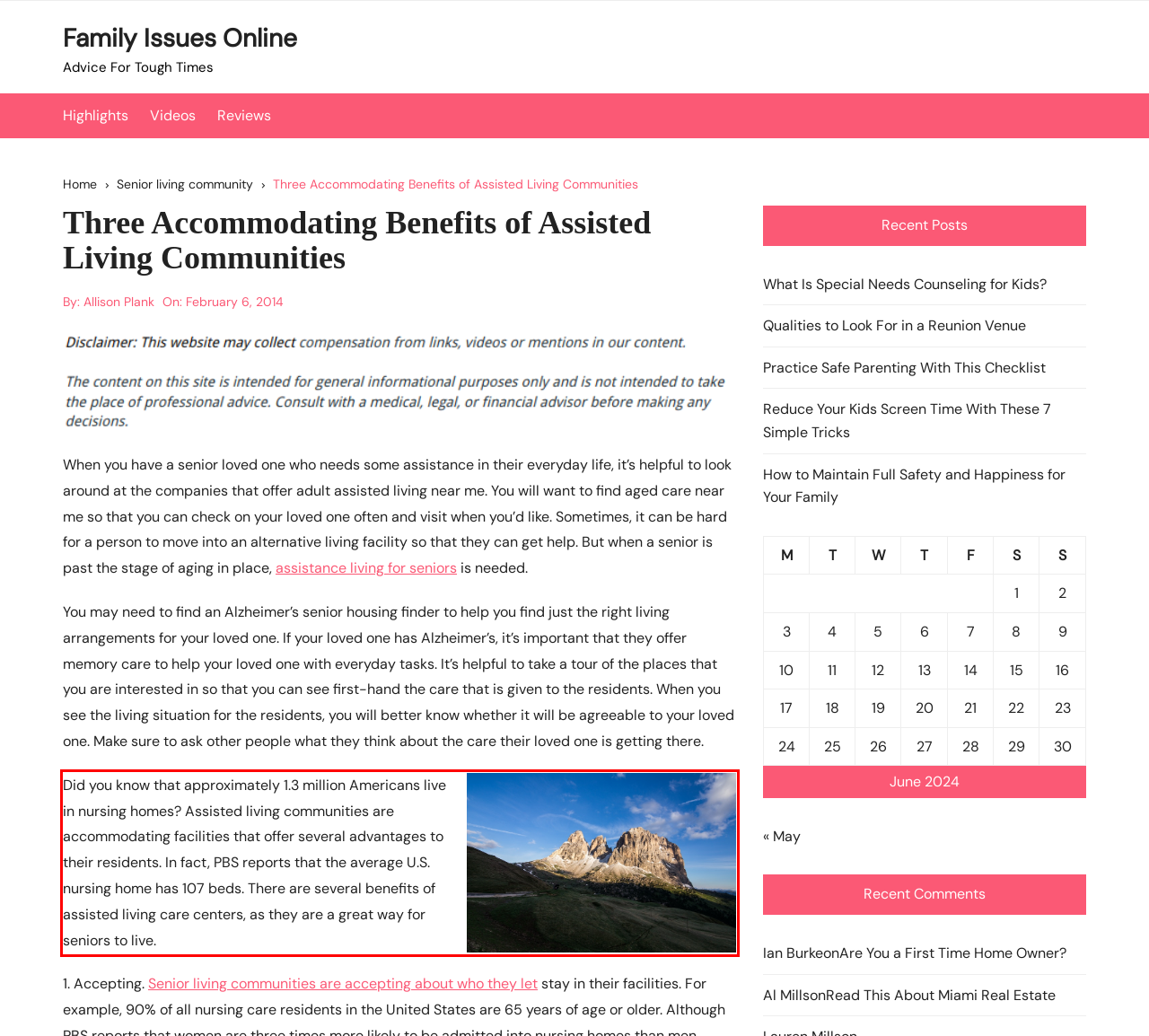Using the provided screenshot of a webpage, recognize the text inside the red rectangle bounding box by performing OCR.

Did you know that approximately 1.3 million Americans live in nursing homes? Assisted living communities are accommodating facilities that offer several advantages to their residents. In fact, PBS reports that the average U.S. nursing home has 107 beds. There are several benefits of assisted living care centers, as they are a great way for seniors to live.